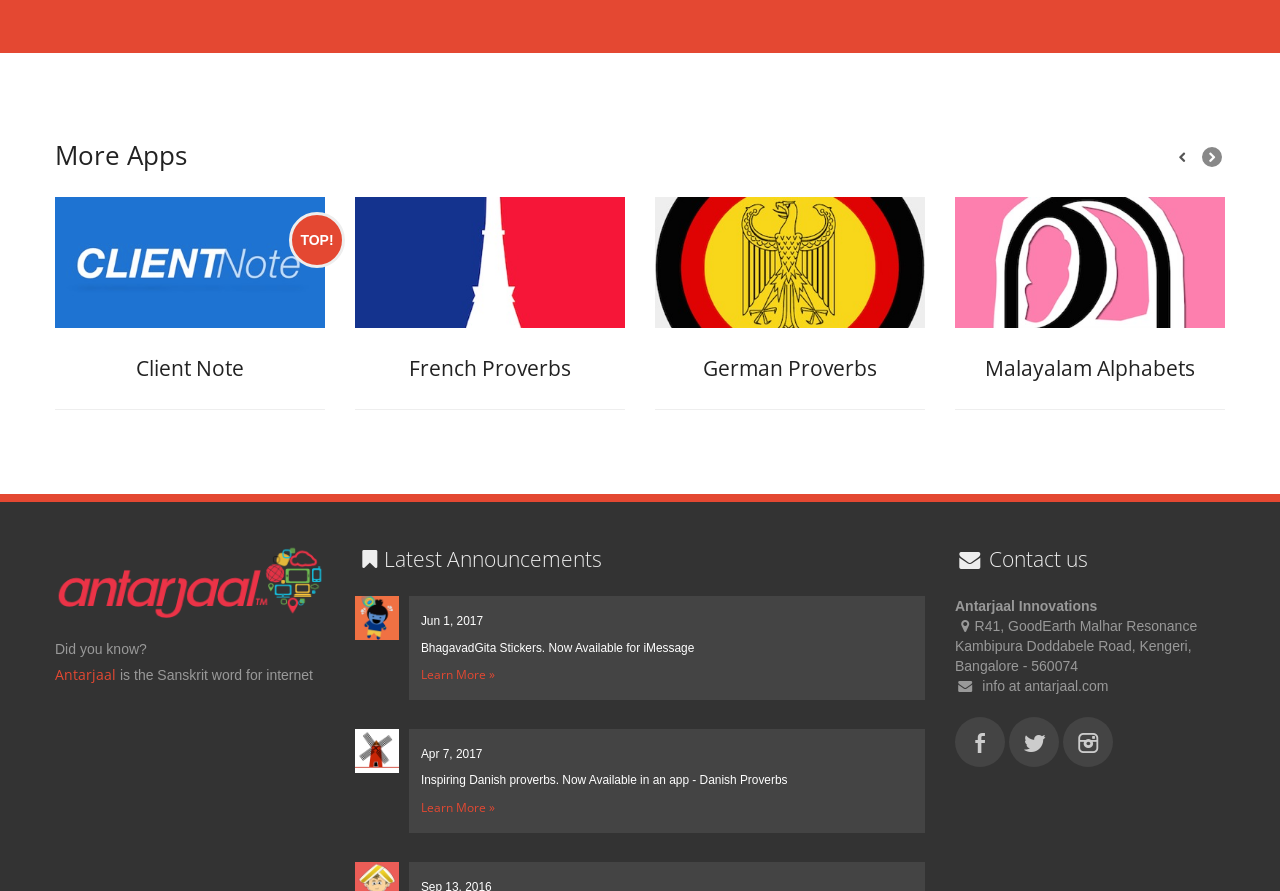Please identify the bounding box coordinates of the area that needs to be clicked to follow this instruction: "Click on 'French Proverbs'".

[0.277, 0.396, 0.488, 0.431]